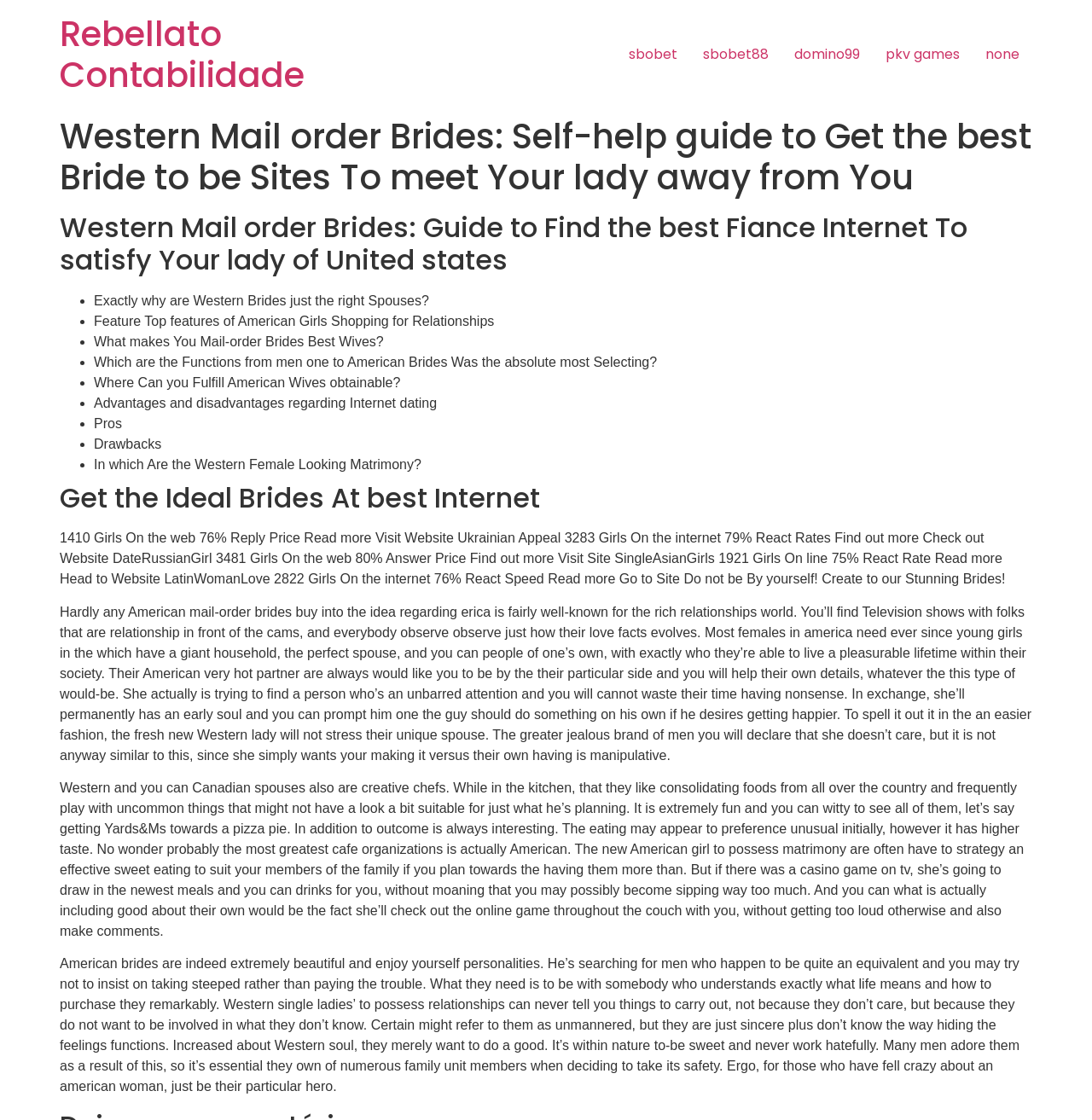Find the bounding box coordinates for the HTML element described in this sentence: "sbobet". Provide the coordinates as four float numbers between 0 and 1, in the format [left, top, right, bottom].

[0.564, 0.034, 0.632, 0.064]